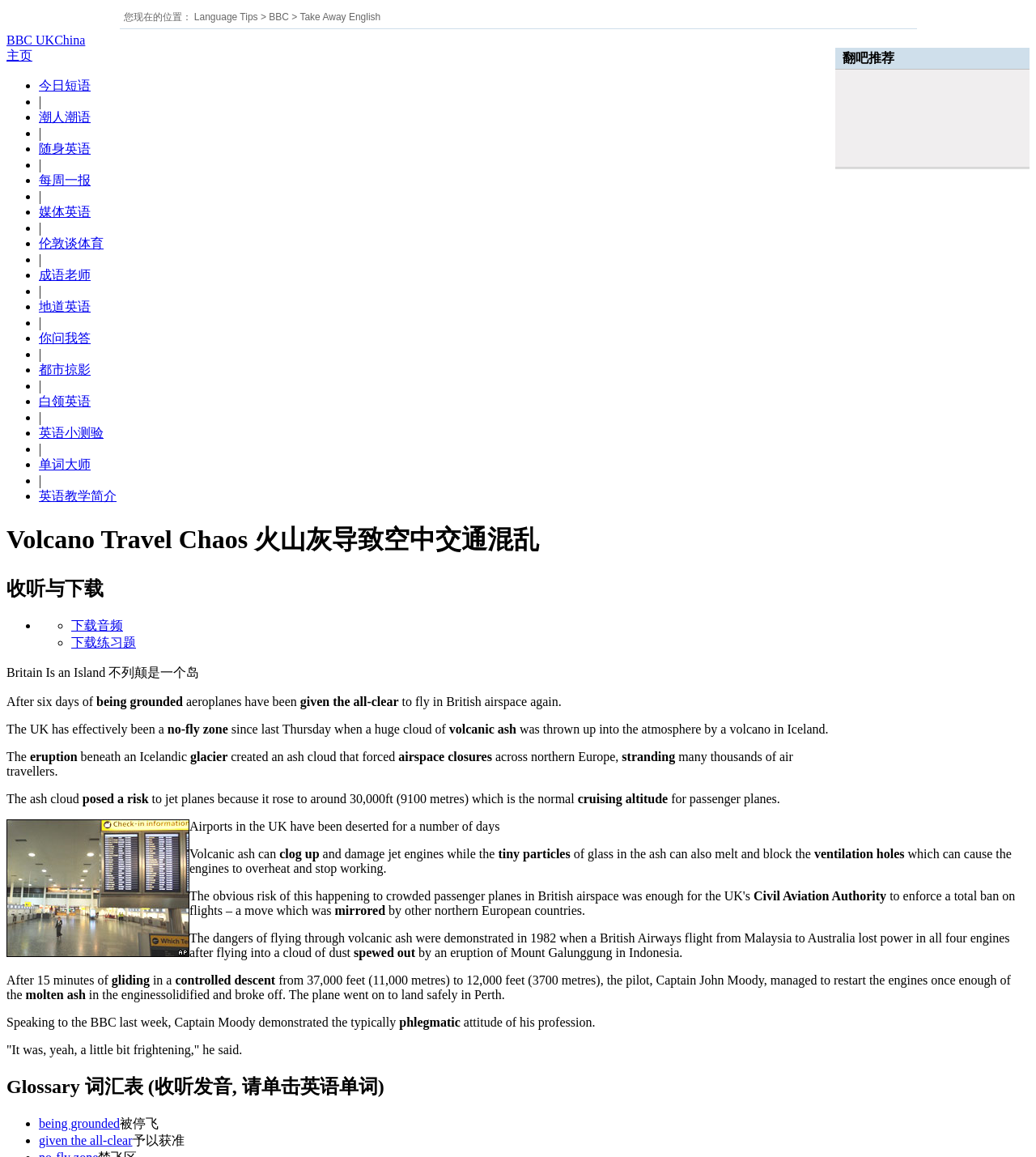Identify the bounding box coordinates of the clickable section necessary to follow the following instruction: "Read more about copper metal cards". The coordinates should be presented as four float numbers from 0 to 1, i.e., [left, top, right, bottom].

None